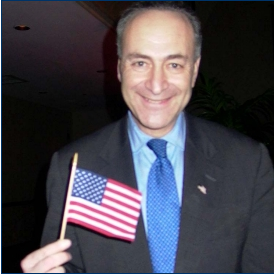Describe the scene in the image with detailed observations.

The image features a cheerful individual holding a small American flag, showcasing a friendly smile. He is dressed in a black suit with a light blue shirt and a patterned blue tie, exuding an approachable demeanor. The background appears to be somewhat dark, hinting at an indoor setting, possibly at an event or gathering. The presence of the flag suggests a patriotic theme, indicating his support or celebration of American values. The overall vibe of the image is positive and engaging, reflecting a moment of pride or a festive occasion.